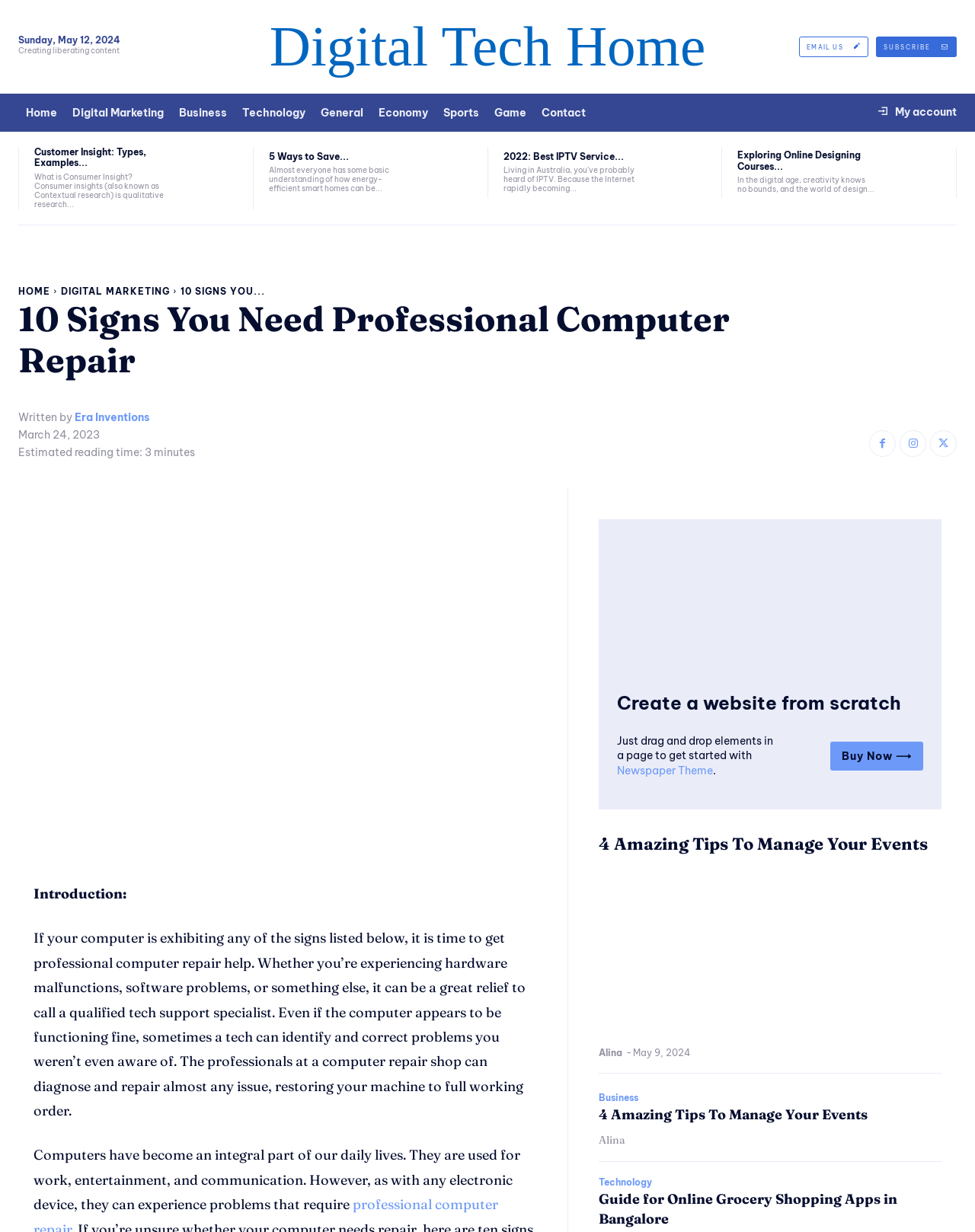Find the bounding box coordinates for the UI element whose description is: "Buy Now ⟶". The coordinates should be four float numbers between 0 and 1, in the format [left, top, right, bottom].

[0.852, 0.602, 0.947, 0.626]